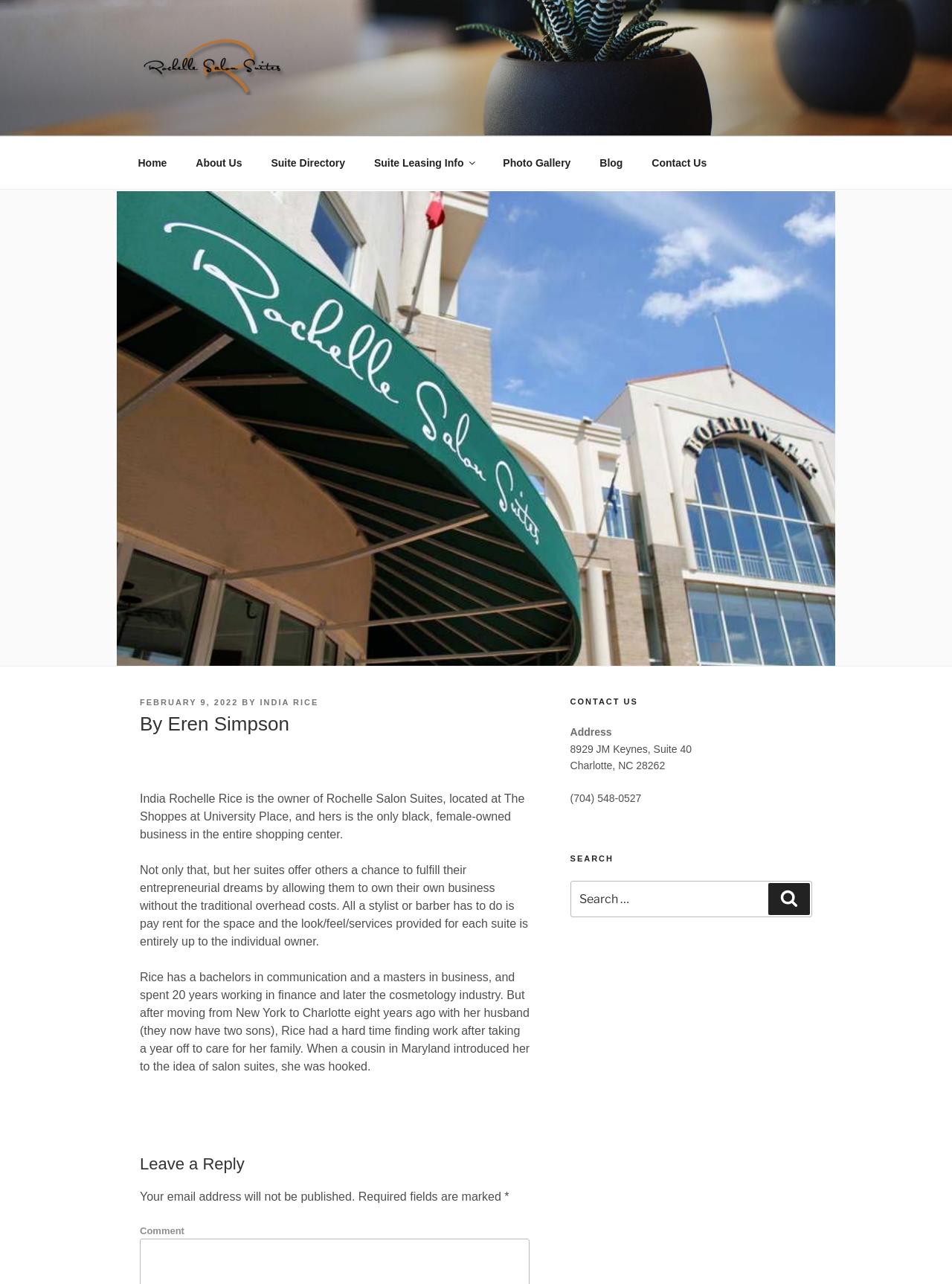Please identify the bounding box coordinates of the area I need to click to accomplish the following instruction: "Click on the 'Home' link".

[0.131, 0.113, 0.189, 0.141]